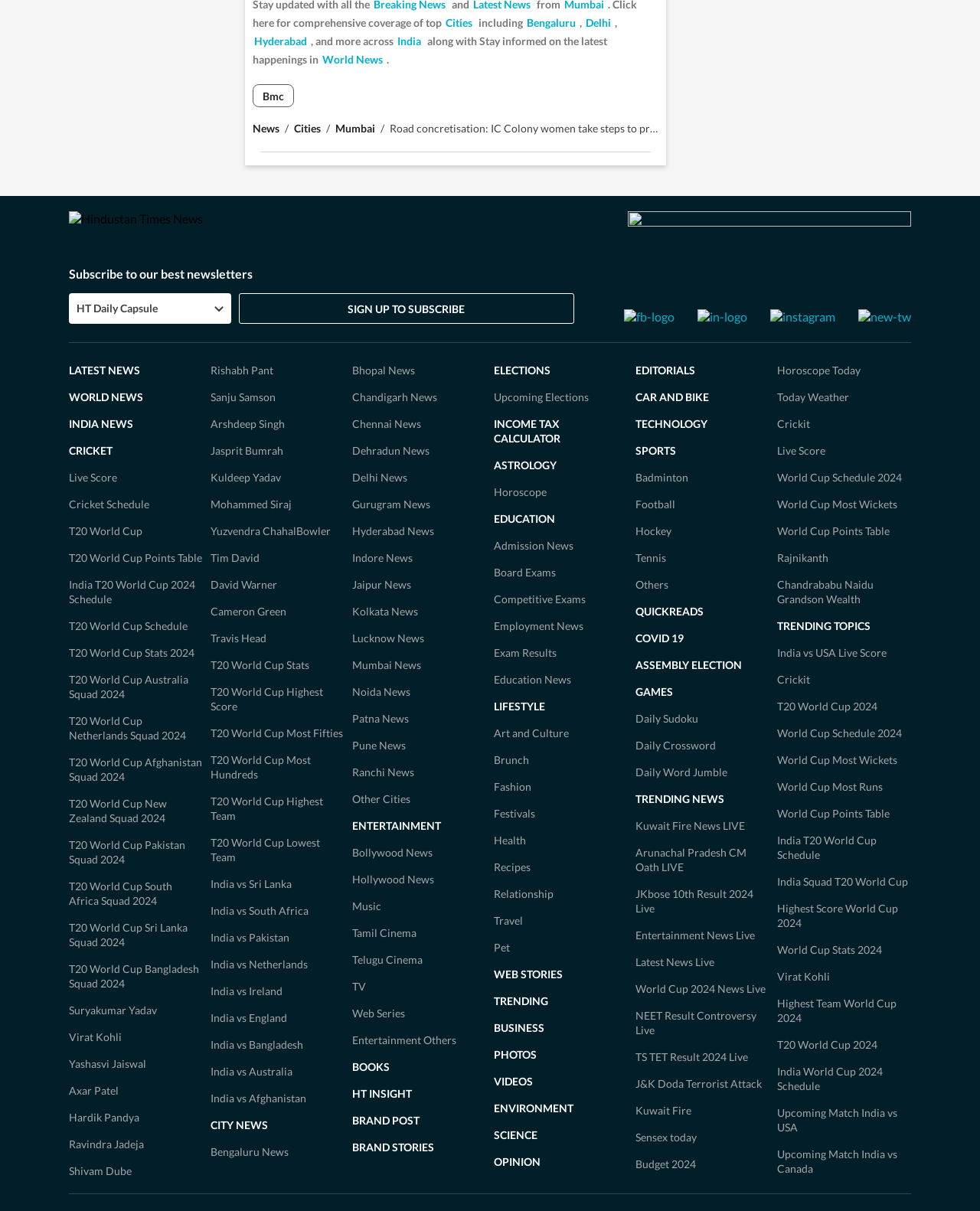What is the topic of the news article?
Provide a comprehensive and detailed answer to the question.

I found this answer by reading the text of the news article, which mentions 'Road concretisation: IC Colony women take steps to protect trees they planted decades ago'.